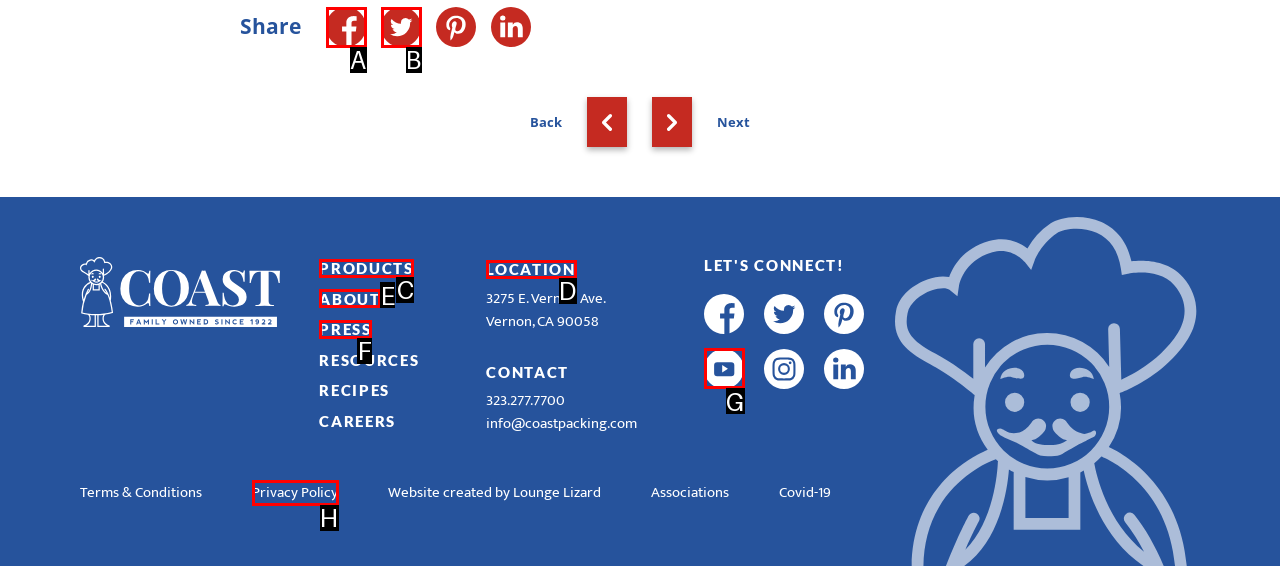Tell me the letter of the correct UI element to click for this instruction: View LOCATION. Answer with the letter only.

D